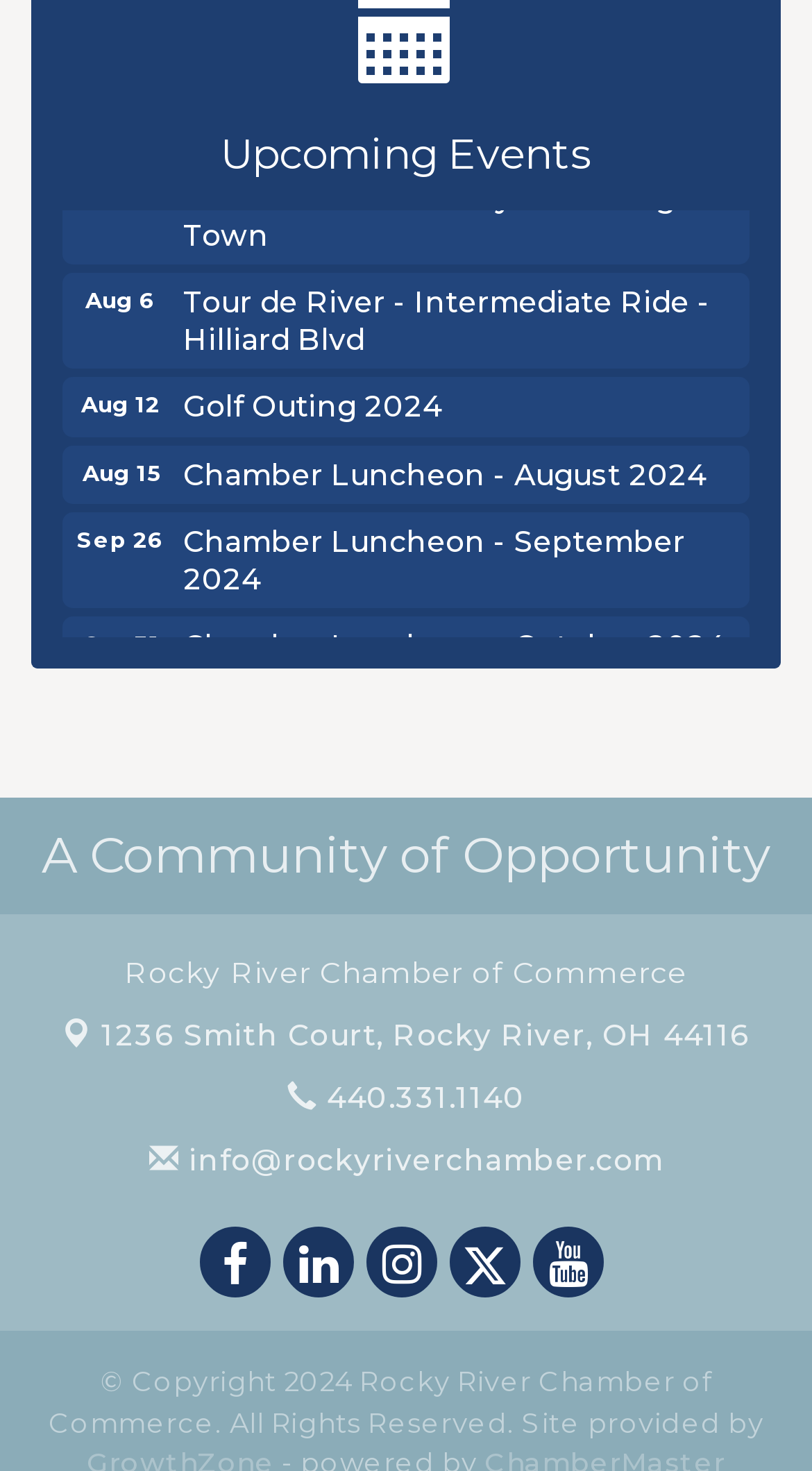Give a concise answer using one word or a phrase to the following question:
What is the date of the 'Golf Outing 2024' event?

Aug 12